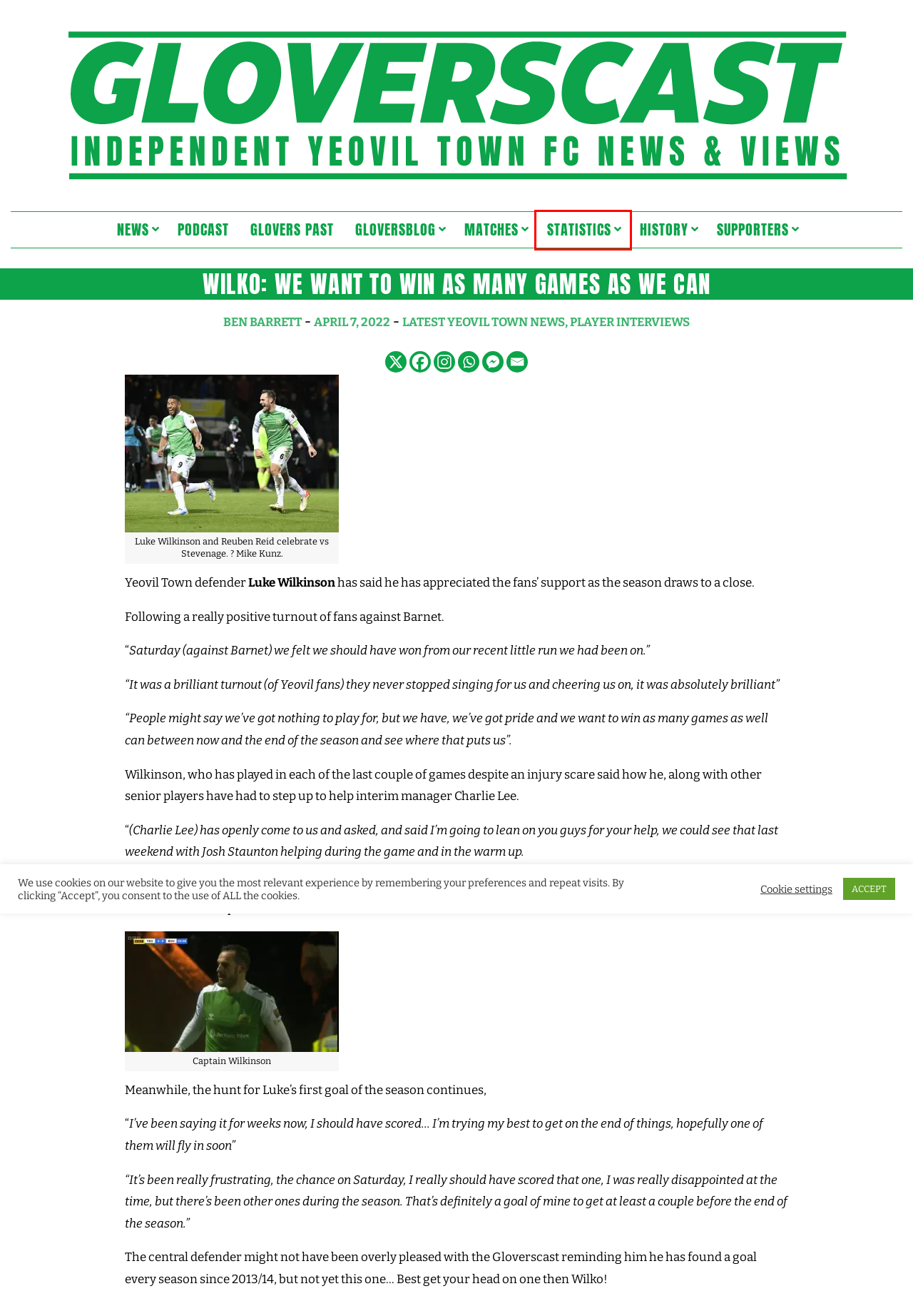Look at the screenshot of a webpage where a red bounding box surrounds a UI element. Your task is to select the best-matching webpage description for the new webpage after you click the element within the bounding box. The available options are:
A. STATS - Gloverscast
B. Gloverscast - The Yeovil Town FC podcast & latest news
C. Ben Barrett, Author at Gloverscast
D. Glovers Past - Gloverscast
E. Yeovil Town FC History - Gloverscast
F. Player interviews Archives - Gloverscast
G. Podcasts Archives - Gloverscast
H. Supporters Archives - Gloverscast

A